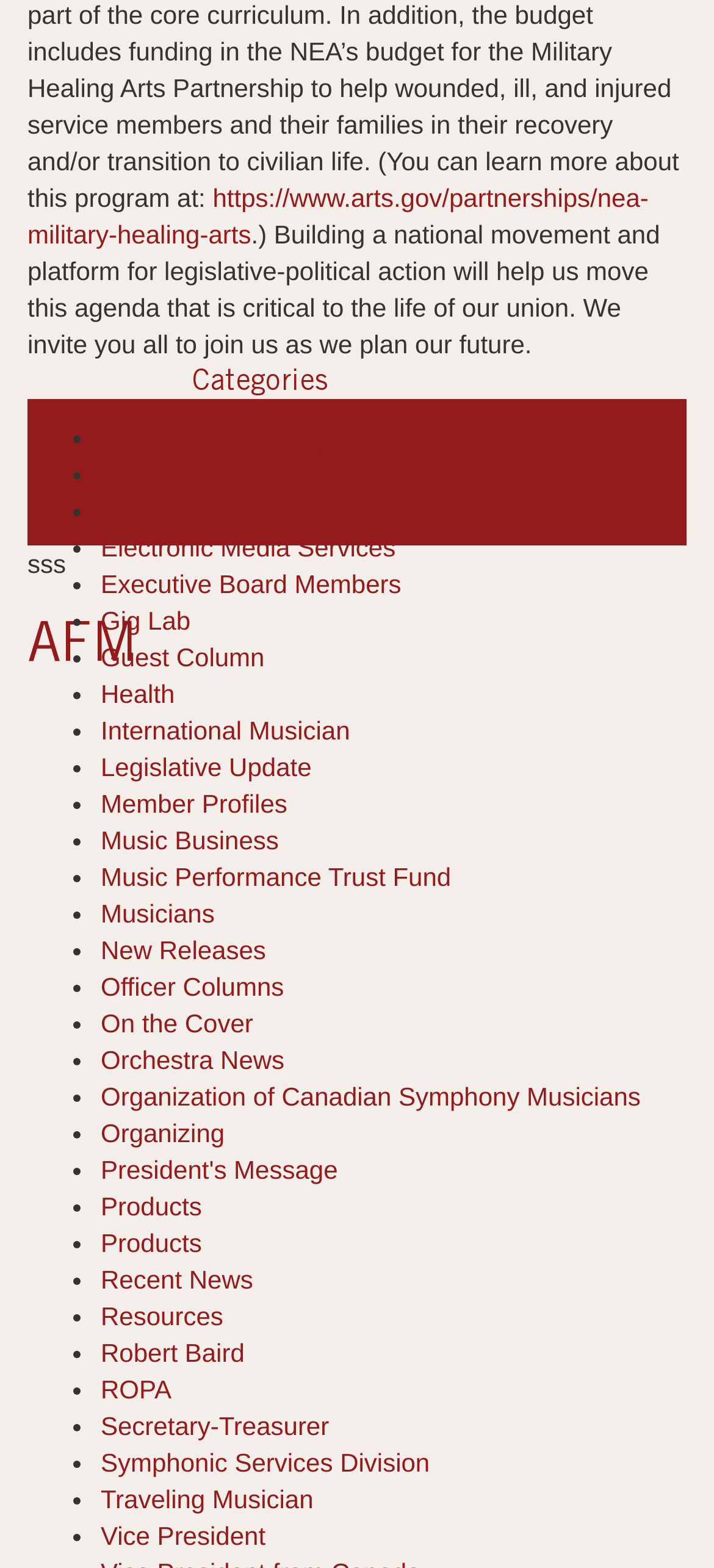Predict the bounding box coordinates of the area that should be clicked to accomplish the following instruction: "Read the article about Music Performance Trust Fund". The bounding box coordinates should consist of four float numbers between 0 and 1, i.e., [left, top, right, bottom].

[0.141, 0.549, 0.632, 0.568]